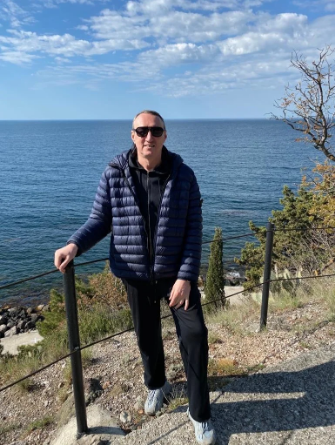List and describe all the prominent features within the image.

The image features a person standing by a scenic coastline, with a calm sea stretching in the background under a sky scattered with clouds. They wear a navy blue puffer jacket over a black hoodie and dark pants, complemented by sneakers. The individual stands confidently next to a railing, which provides a hint of safety along a rocky path leading to the water's edge. Lush greenery and a few trees frame the scene, enhancing the natural beauty of the location. This captivating setting suggests a peaceful outdoor experience, possibly highlighting a moment of relaxation or adventure by the shore. The overall vibe conveys a connection to nature and a leisurely day spent outdoors.